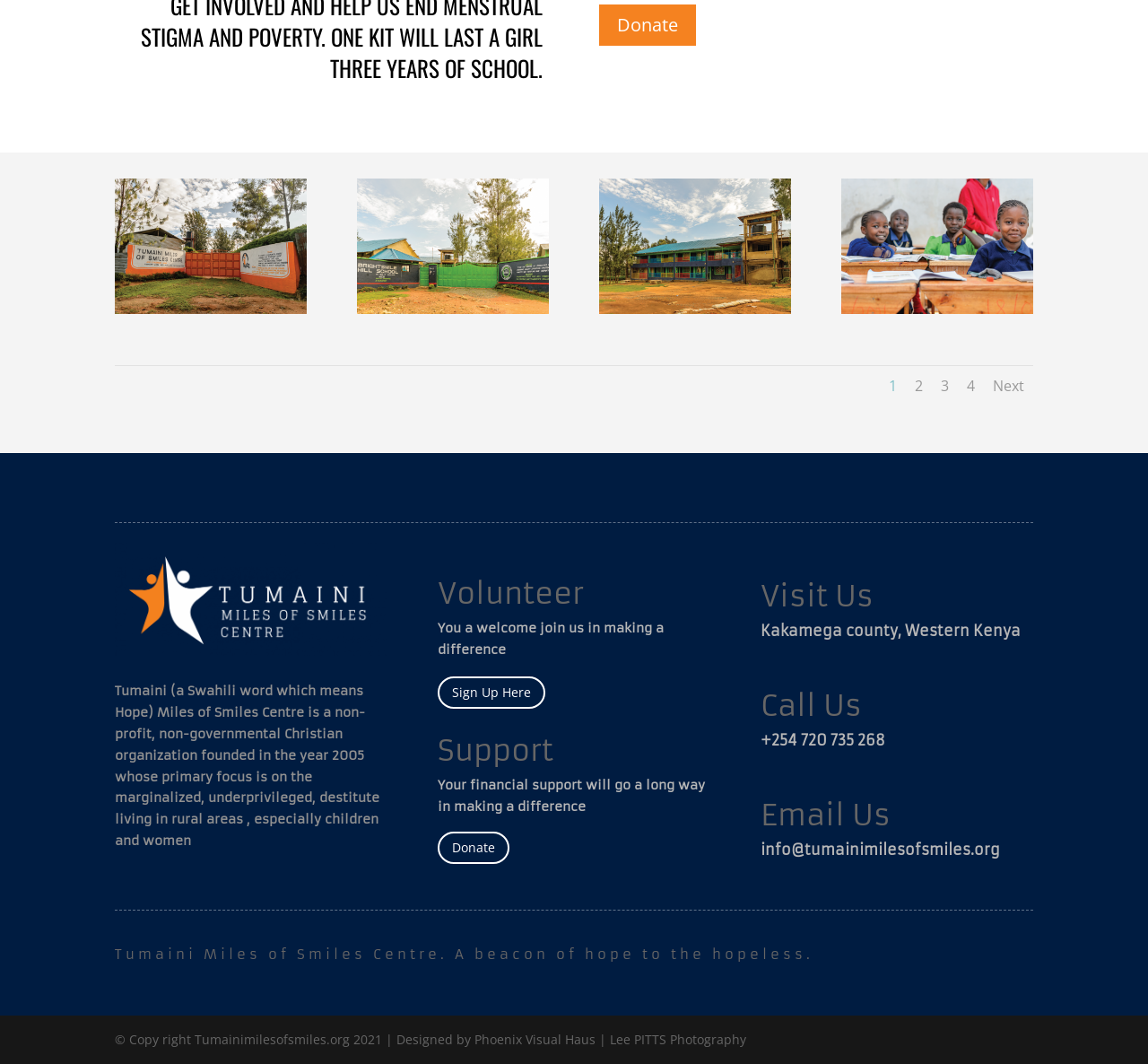Can you find the bounding box coordinates for the element that needs to be clicked to execute this instruction: "Click Donate 5"? The coordinates should be given as four float numbers between 0 and 1, i.e., [left, top, right, bottom].

[0.381, 0.781, 0.444, 0.812]